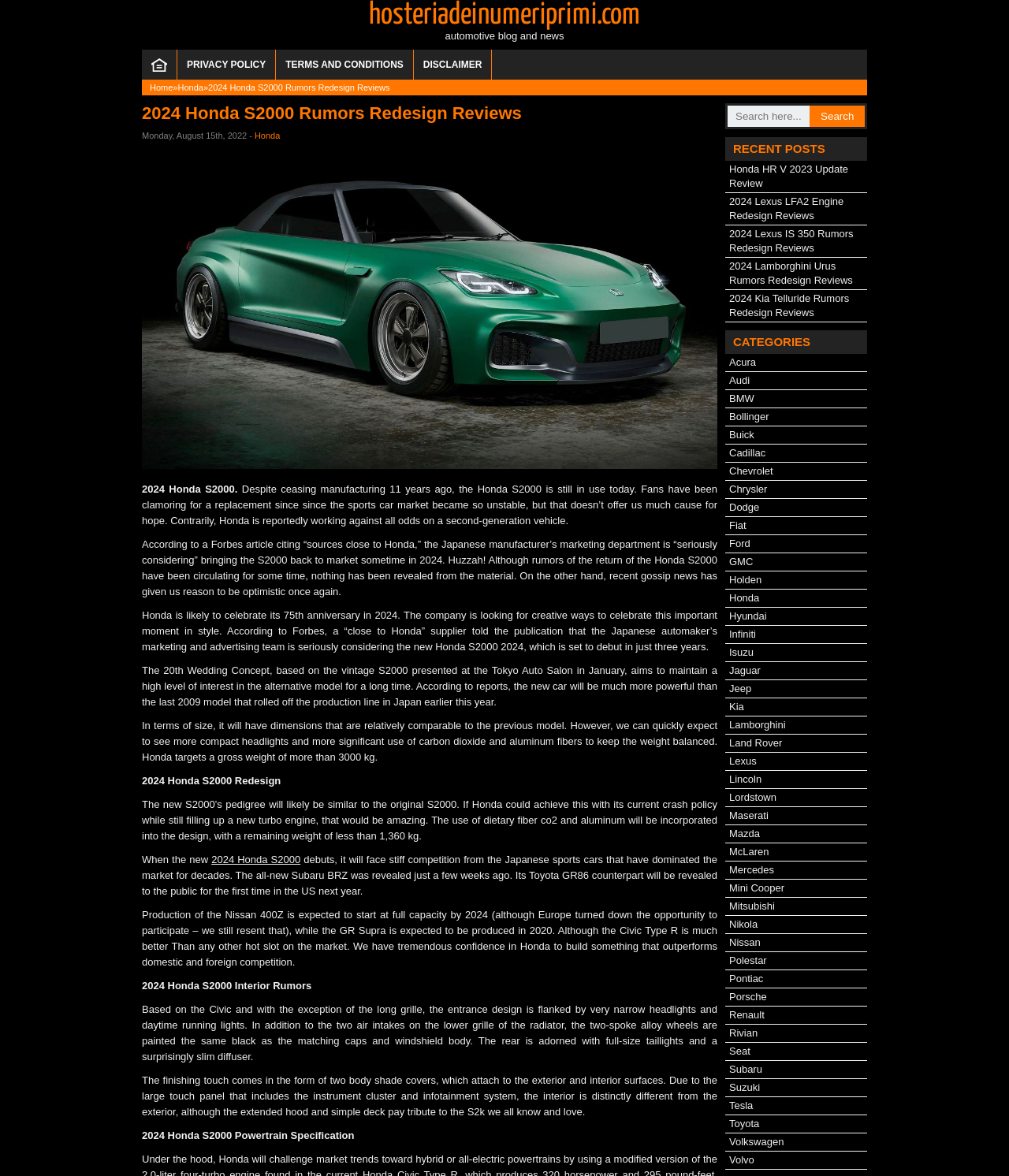Generate a thorough explanation of the webpage's elements.

This webpage is an automotive blog and news website, with a focus on the 2024 Honda S2000. At the top of the page, there is a header section with links to the website's home page, privacy policy, terms and conditions, and disclaimer. Below this, there is a title section with a heading that reads "2024 Honda S2000 Rumors Redesign Reviews" and a subheading that indicates the article was posted on Monday, August 15th, 2022.

The main content of the page is divided into several sections, each with its own heading. The first section discusses the rumors surrounding the release of the 2024 Honda S2000, with text that mentions the possibility of a new turbo engine and the use of carbon fiber and aluminum to reduce weight. There are also images of the car, including a concept design and a rendering of the interior.

The next section is titled "2024 Honda S2000 Redesign" and provides more information about the car's design, including its size, weight, and engine specifications. This section also includes images of the car's exterior and interior.

The following sections are titled "2024 Honda S2000 Interior Rumors" and "2024 Honda S2000 Powertrain Specification", and provide more detailed information about the car's interior design and engine specifications.

At the bottom of the page, there is a search bar and a section titled "RECENT POSTS" that lists links to other articles on the website. There is also a section titled "CATEGORIES" that lists links to various car manufacturers, including Acura, Audi, BMW, and more.

Overall, the webpage is a comprehensive resource for anyone interested in learning more about the 2024 Honda S2000, with a wealth of information and images about the car's design, specifications, and features.